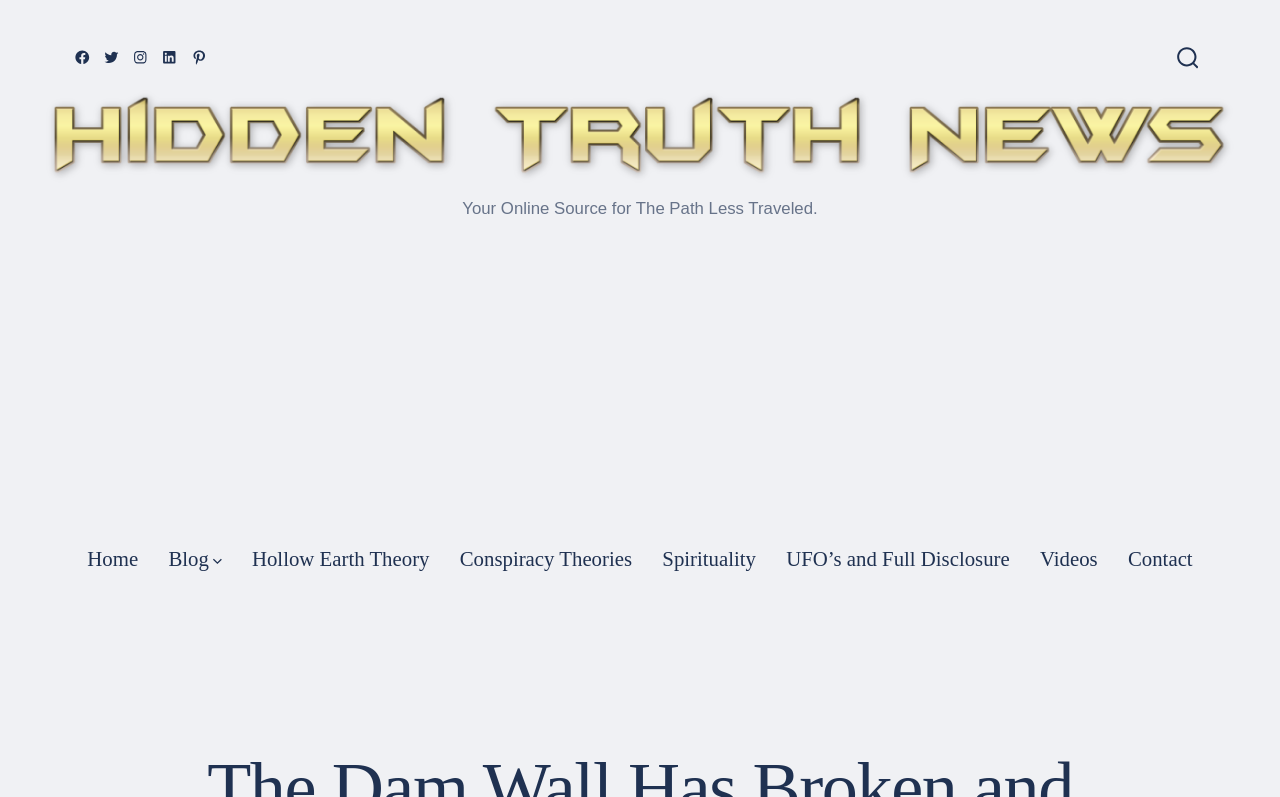Please identify the bounding box coordinates of the region to click in order to complete the given instruction: "Go to Home page". The coordinates should be four float numbers between 0 and 1, i.e., [left, top, right, bottom].

[0.068, 0.677, 0.108, 0.726]